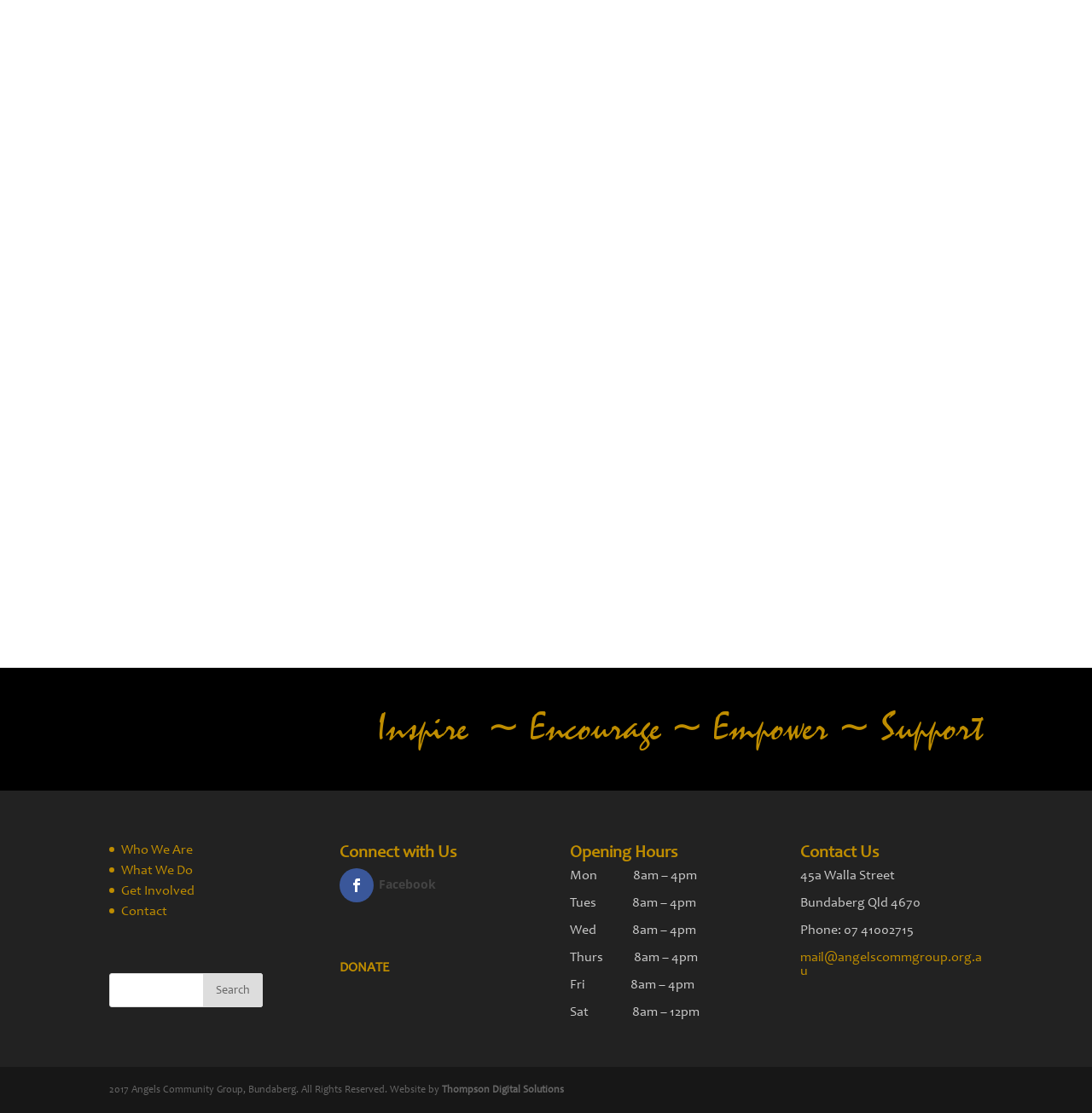How can users contact the organization?
Respond with a short answer, either a single word or a phrase, based on the image.

Phone, email, or mail